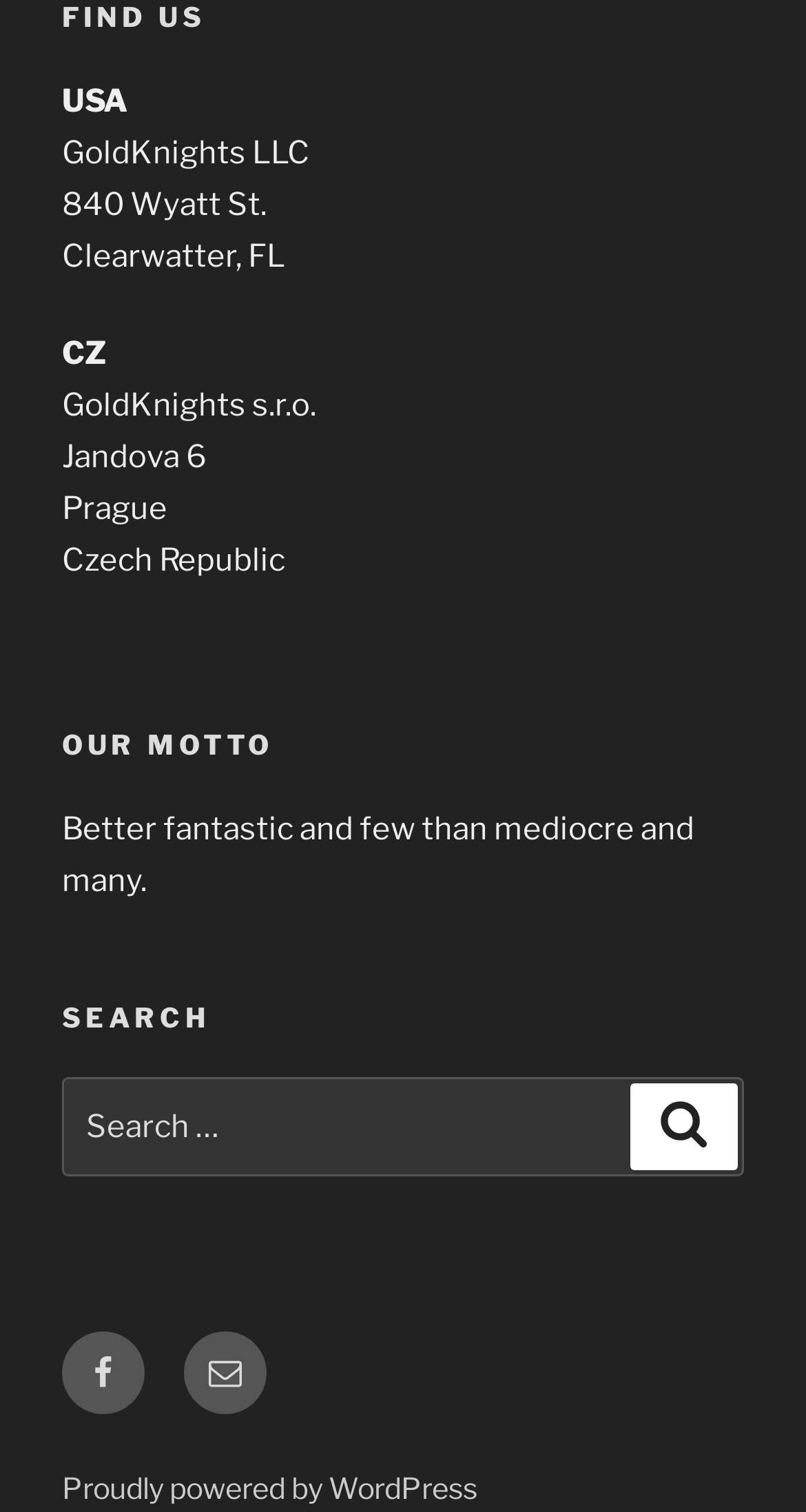Calculate the bounding box coordinates of the UI element given the description: "Search".

[0.782, 0.717, 0.915, 0.774]